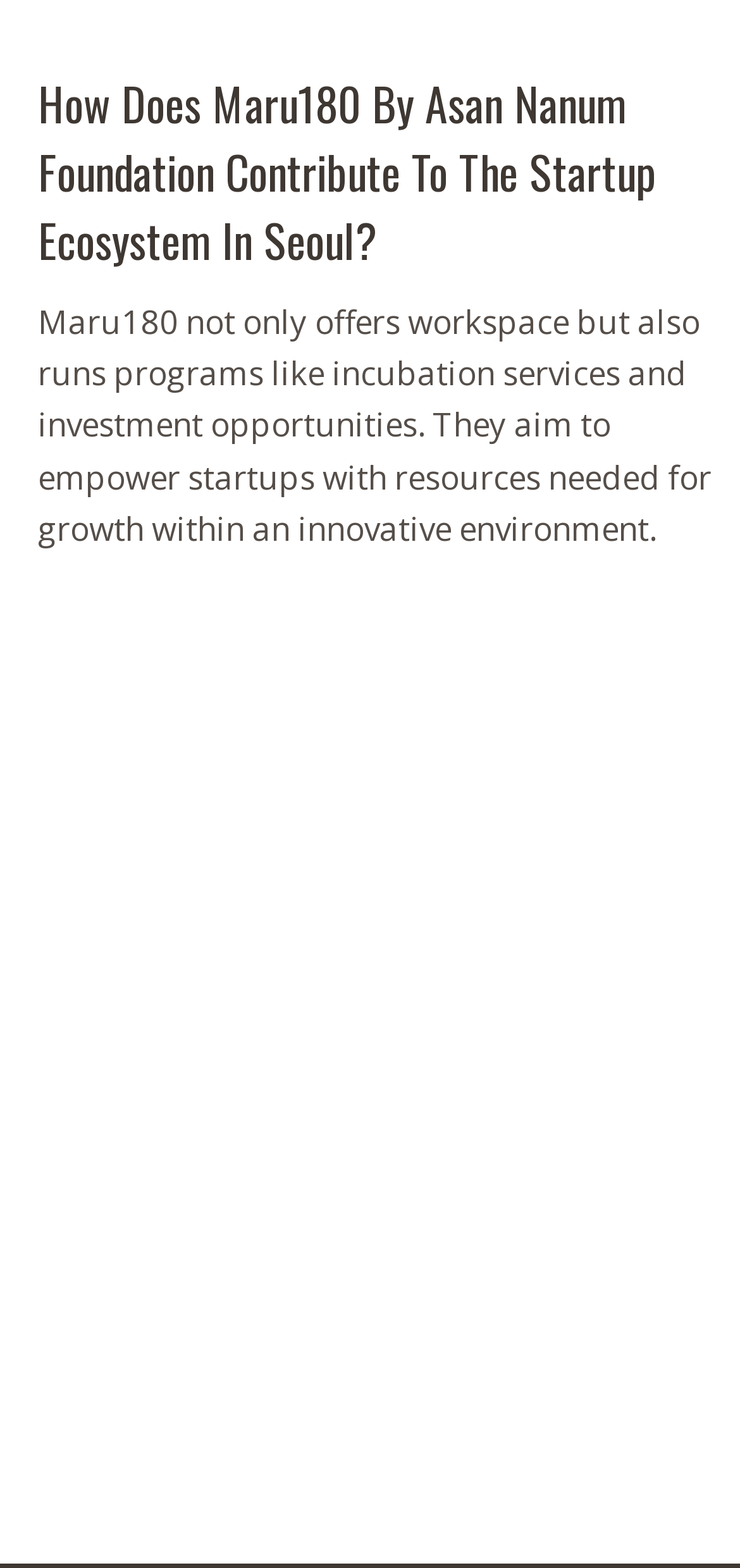Using the description: "alt="Top Coworking Spaces in Lisbon"", identify the bounding box of the corresponding UI element in the screenshot.

[0.026, 0.502, 0.379, 0.669]